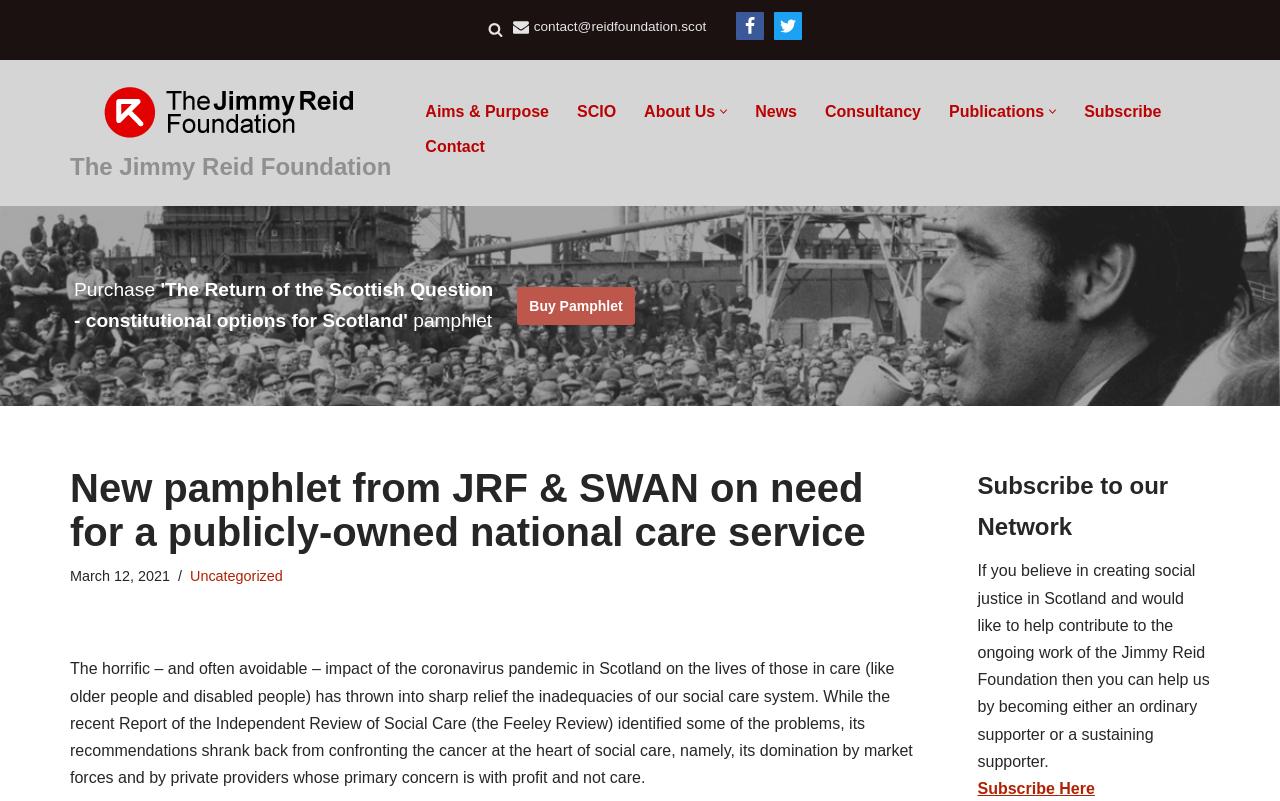What is the name of the foundation?
Give a detailed and exhaustive answer to the question.

I found the answer by looking at the link with the text 'The Jimmy Reid Foundation The website of the Jimmy Reid Foundation.' which is located at the top of the webpage.